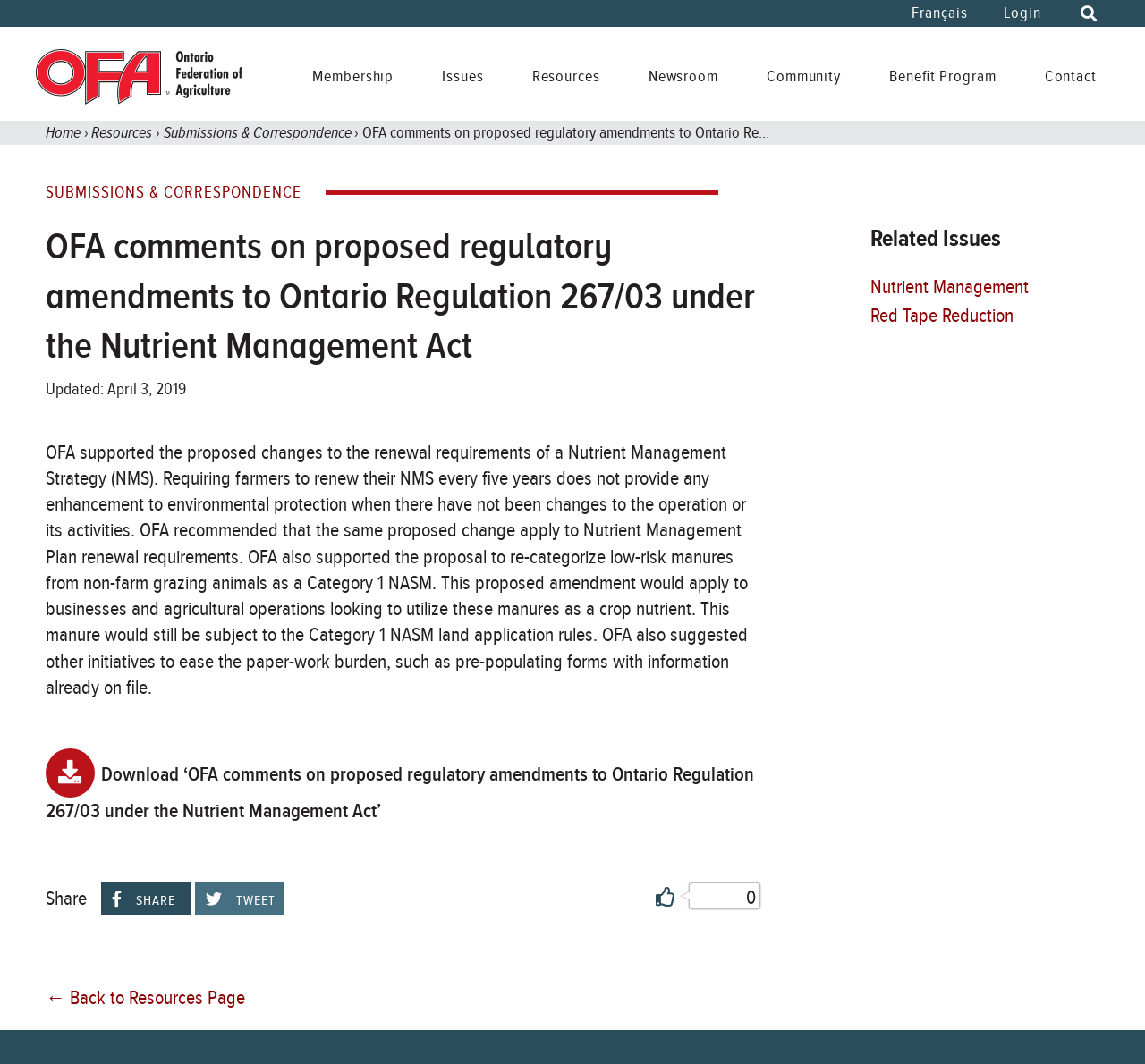Identify the bounding box coordinates of the element to click to follow this instruction: 'Search for resources'. Ensure the coordinates are four float values between 0 and 1, provided as [left, top, right, bottom].

[0.944, 0.004, 0.957, 0.023]